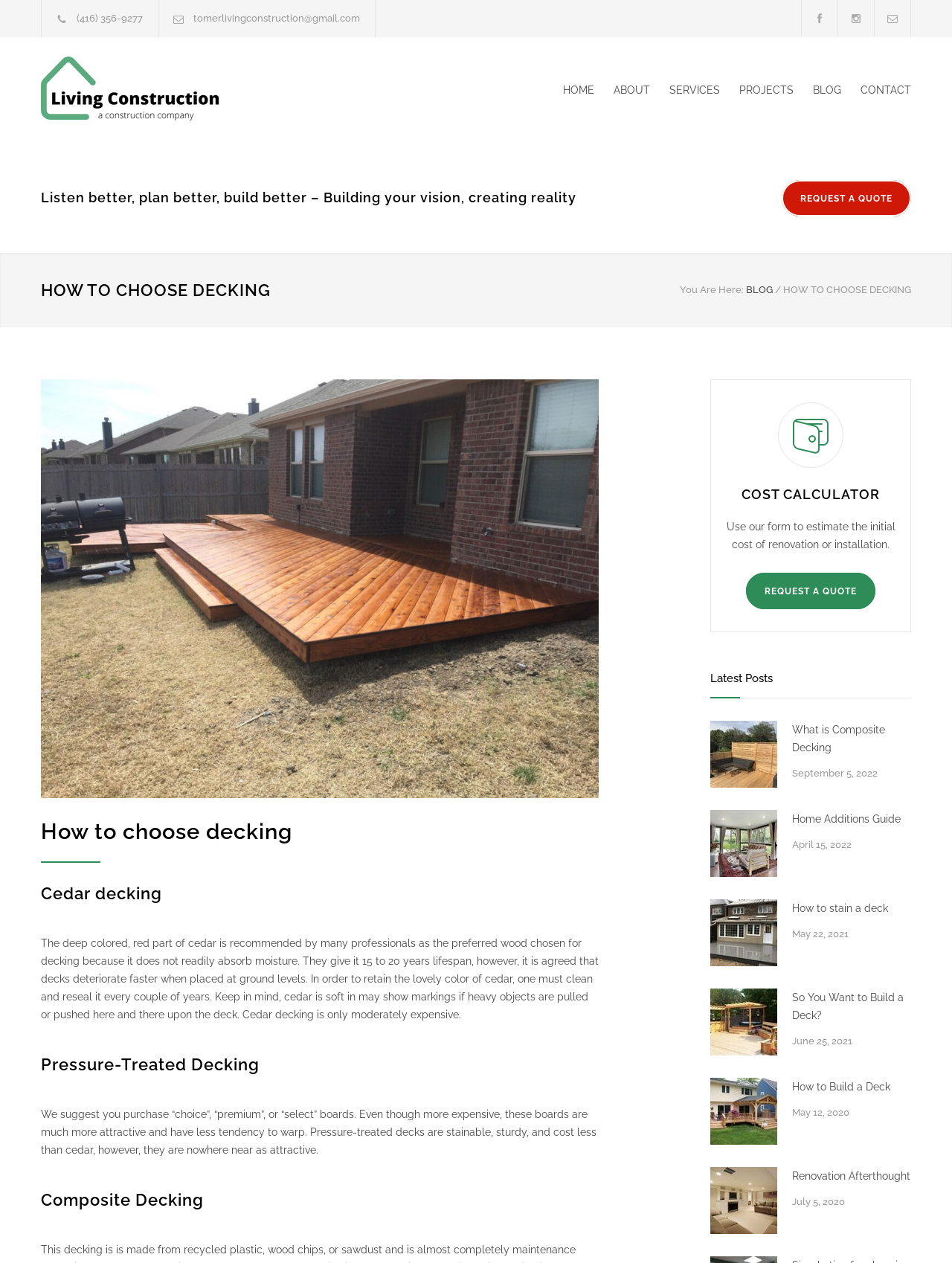Please indicate the bounding box coordinates of the element's region to be clicked to achieve the instruction: "Click the 'REQUEST A QUOTE' button". Provide the coordinates as four float numbers between 0 and 1, i.e., [left, top, right, bottom].

[0.821, 0.142, 0.957, 0.171]